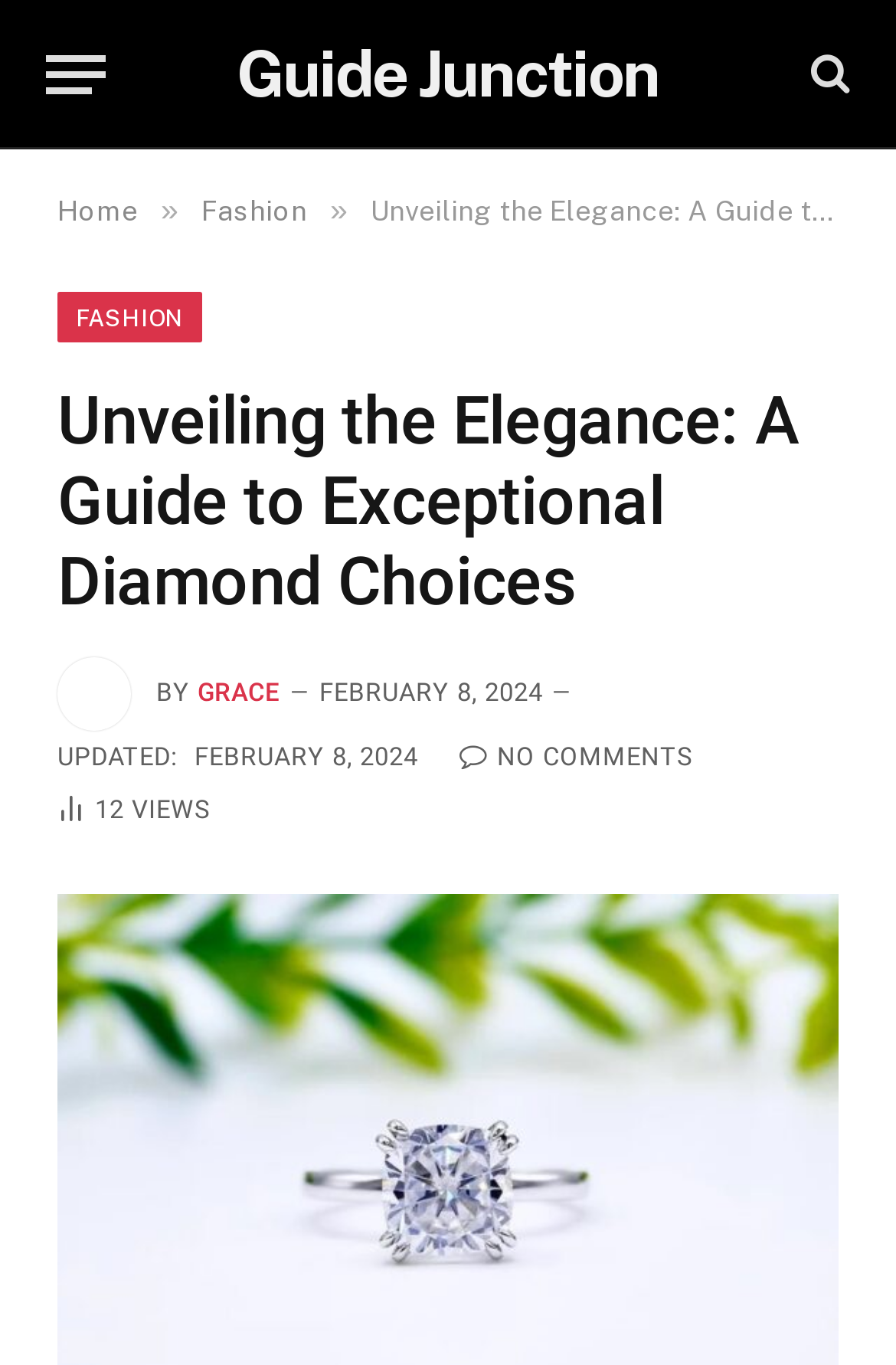Please find the bounding box coordinates of the section that needs to be clicked to achieve this instruction: "Click the menu button".

[0.051, 0.016, 0.118, 0.092]